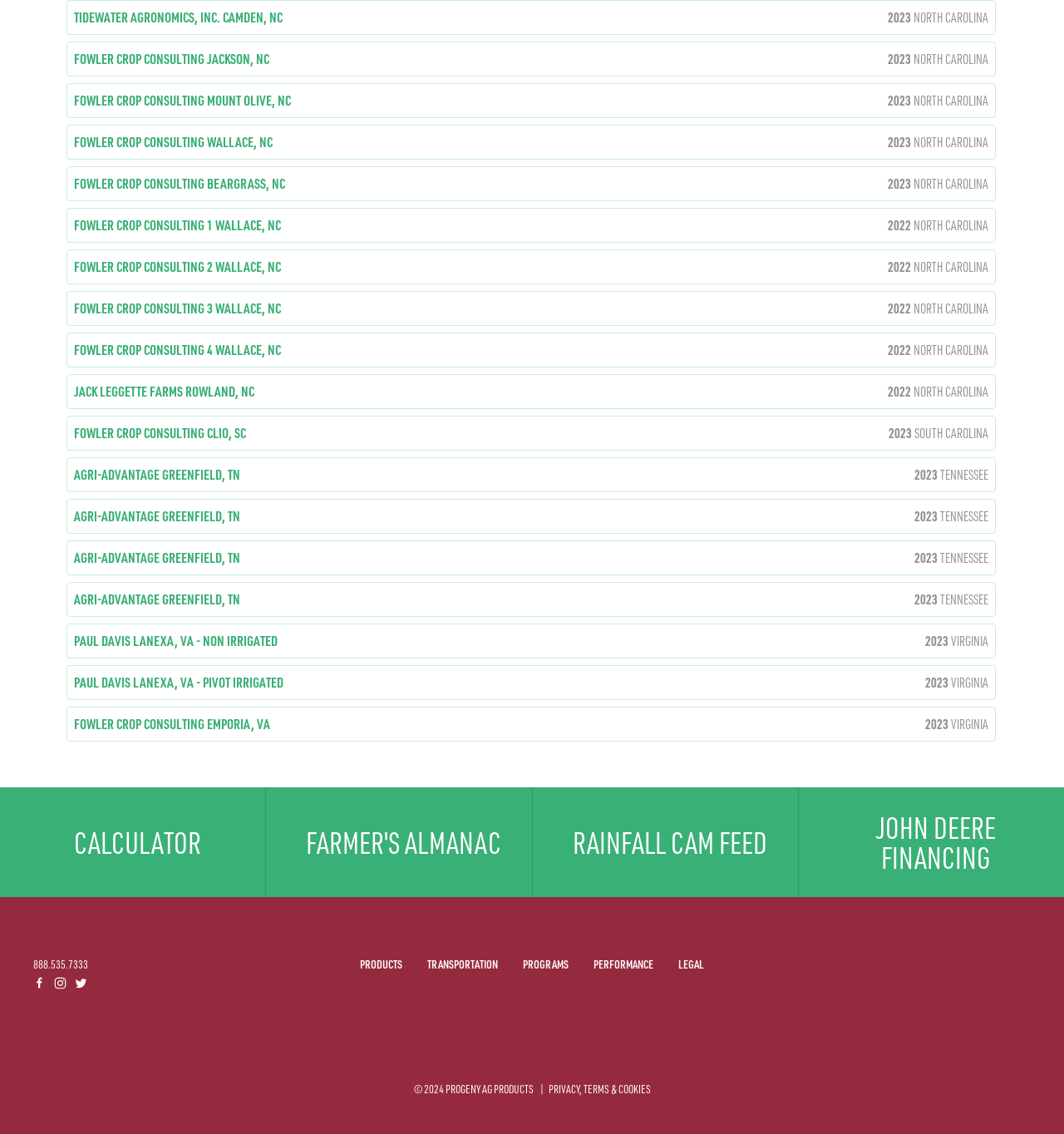How many links are related to Fowler Crop Consulting?
Using the image as a reference, give a one-word or short phrase answer.

7